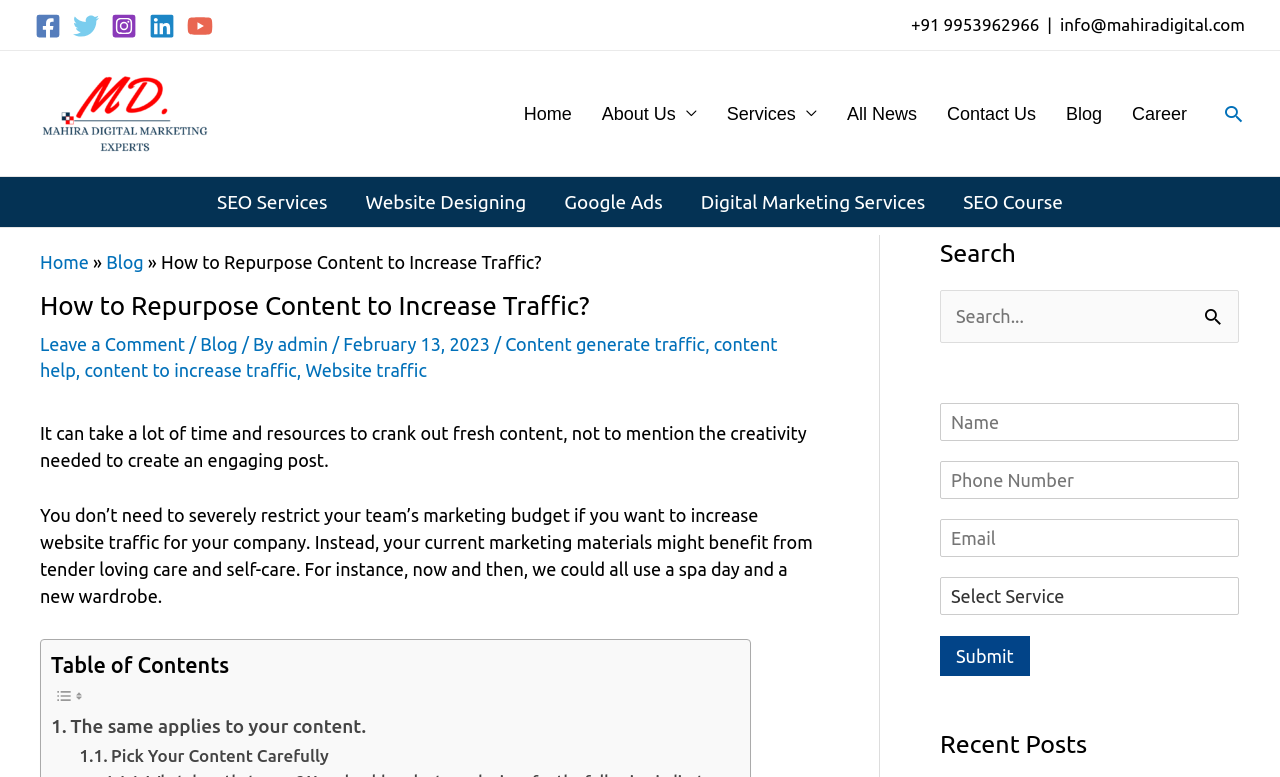Give a detailed account of the webpage's layout and content.

The webpage is about Mahira Digital Marketing Agency, with a focus on creating informative content to increase traffic. At the top left, there are social media links to Facebook, Twitter, Instagram, LinkedIn, and YouTube, each accompanied by an image. To the right of these links, there is a contact information section with a phone number, email address, and a separator line.

Below the contact information, there is a navigation menu with links to Home, About Us, Services, All News, Contact Us, Blog, and Career. On the right side of the navigation menu, there is a search icon link.

The main content of the webpage is an article titled "How to Repurpose Content to Increase Traffic?" with a heading and a brief introduction. The article is divided into sections, with a table of contents at the top. The content discusses how to increase website traffic without severely restricting the marketing budget, and provides tips on repurposing existing content.

On the right side of the article, there is a complementary section with a search bar, a recent posts section, and a form to submit name, phone number, email, and dropdown selection.

At the bottom of the webpage, there is a navigation menu with links to SEO Services, Website Designing, Google Ads, Digital Marketing Services, and SEO Course.